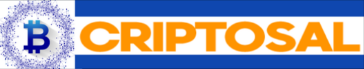What is surrounded by a splash of blue particles?
With the help of the image, please provide a detailed response to the question.

The stylized bitcoin symbol is prominently displayed in the logo of Criptosal, surrounded by a splash of blue particles, which suggests innovation and dynamism within the crypto space.